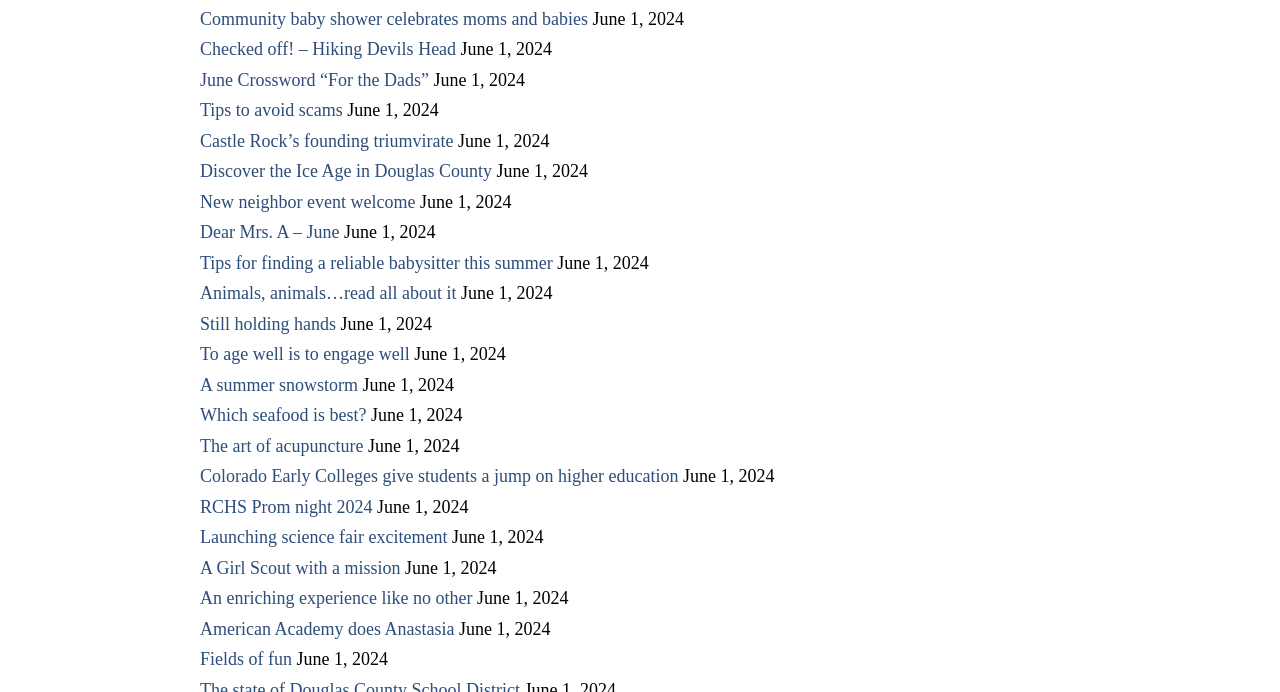Determine the bounding box coordinates for the area that needs to be clicked to fulfill this task: "Read about the community baby shower". The coordinates must be given as four float numbers between 0 and 1, i.e., [left, top, right, bottom].

[0.156, 0.013, 0.459, 0.042]